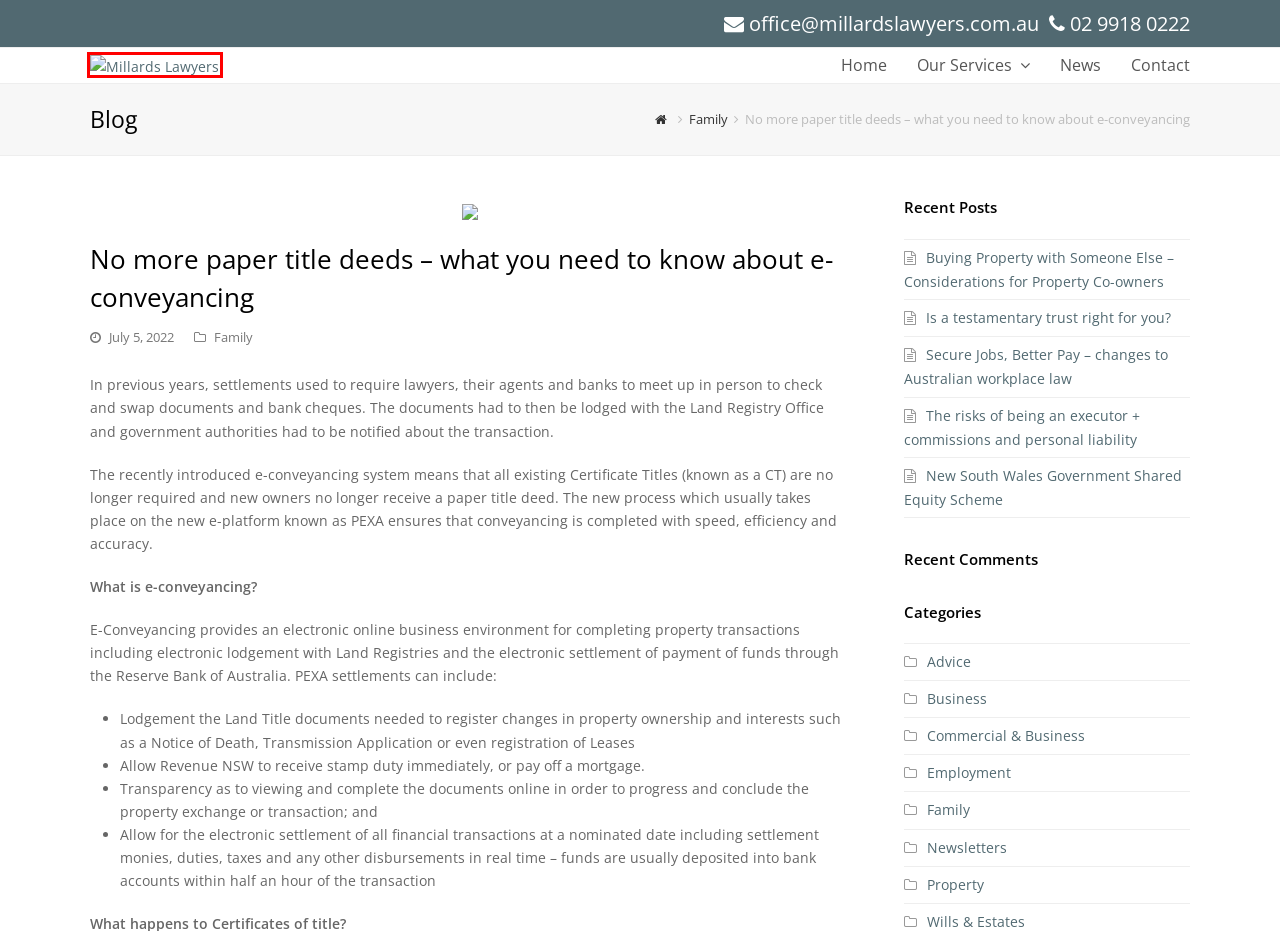Provided is a screenshot of a webpage with a red bounding box around an element. Select the most accurate webpage description for the page that appears after clicking the highlighted element. Here are the candidates:
A. Secure Jobs, Better Pay – changes to Australian workplace law – Millards Lawyers
B. Contact – Millards Lawyers
C. Buying Property with Someone Else – Considerations for Property Co-owners – Millards Lawyers
D. Wills & Estates – Millards Lawyers
E. The risks of being an executor + commissions and personal liability – Millards Lawyers
F. Newsletters – Millards Lawyers
G. Millards Lawyers – Avalon and Northern Beaches
H. News – Millards Lawyers

G